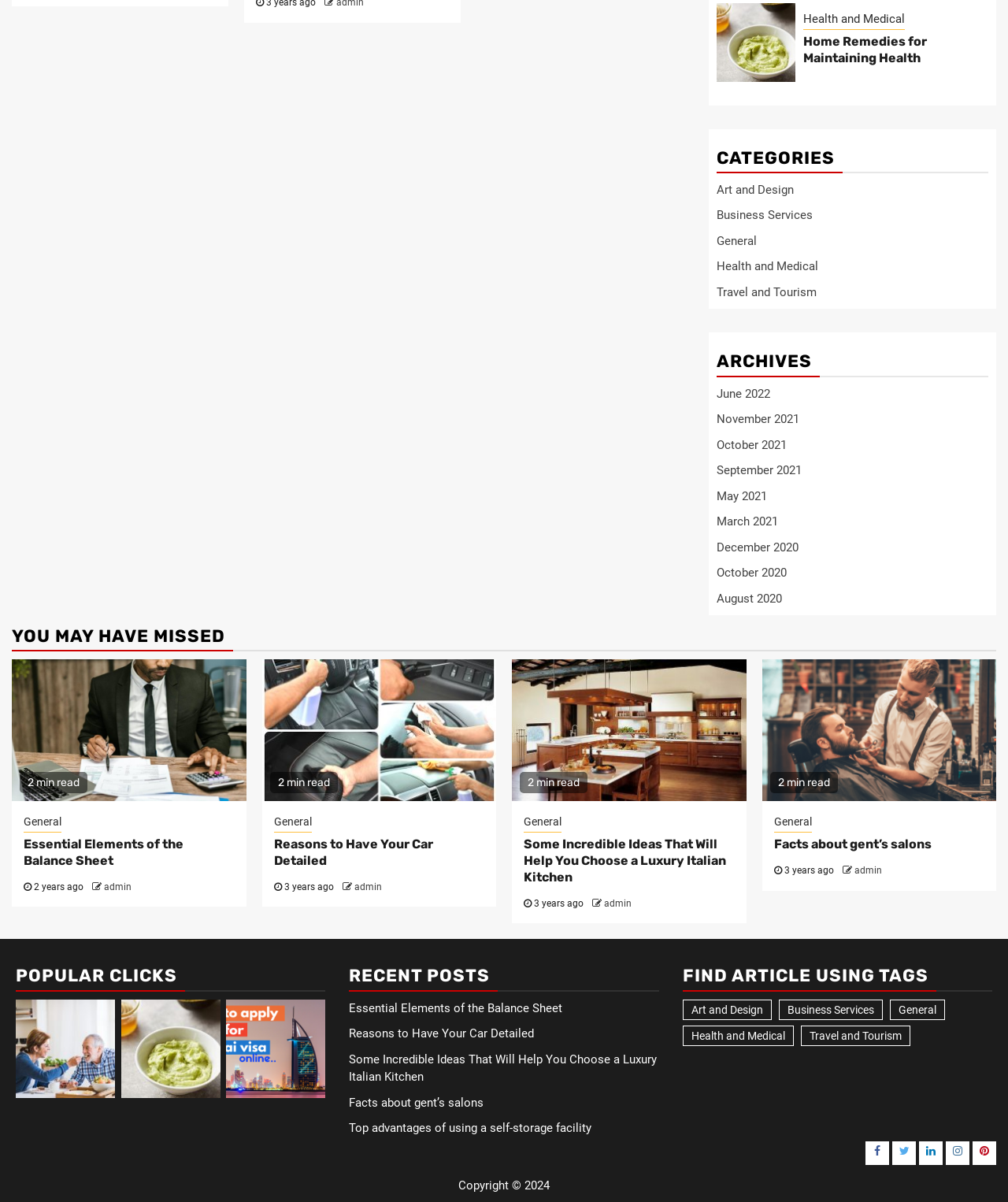How many years ago was the article 'Reasons to Have Your Car Detailed' published?
Examine the screenshot and reply with a single word or phrase.

3 years